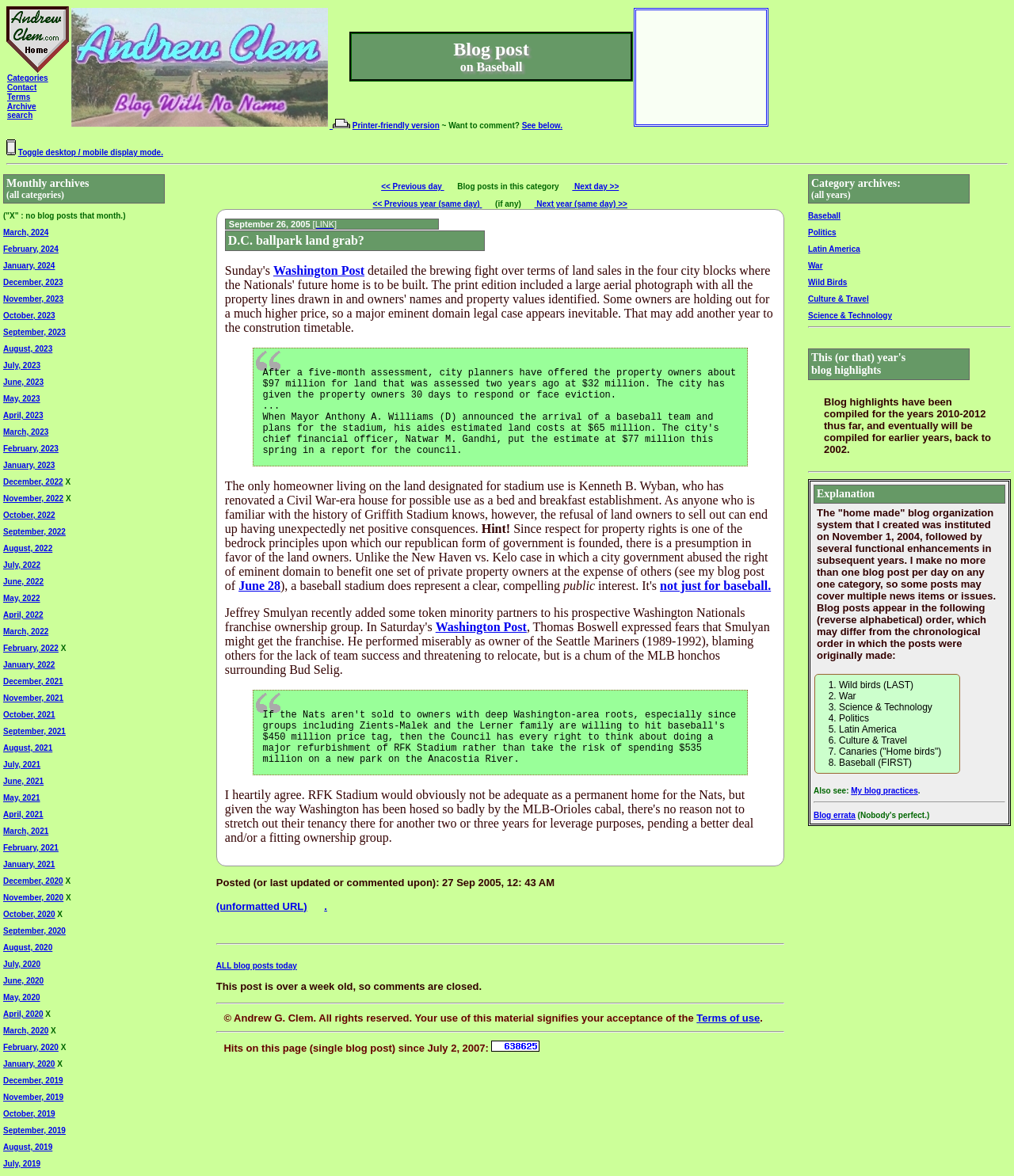Find the bounding box coordinates of the element to click in order to complete this instruction: "Click the 'Andrew Clem home' link". The bounding box coordinates must be four float numbers between 0 and 1, denoted as [left, top, right, bottom].

[0.006, 0.053, 0.069, 0.064]